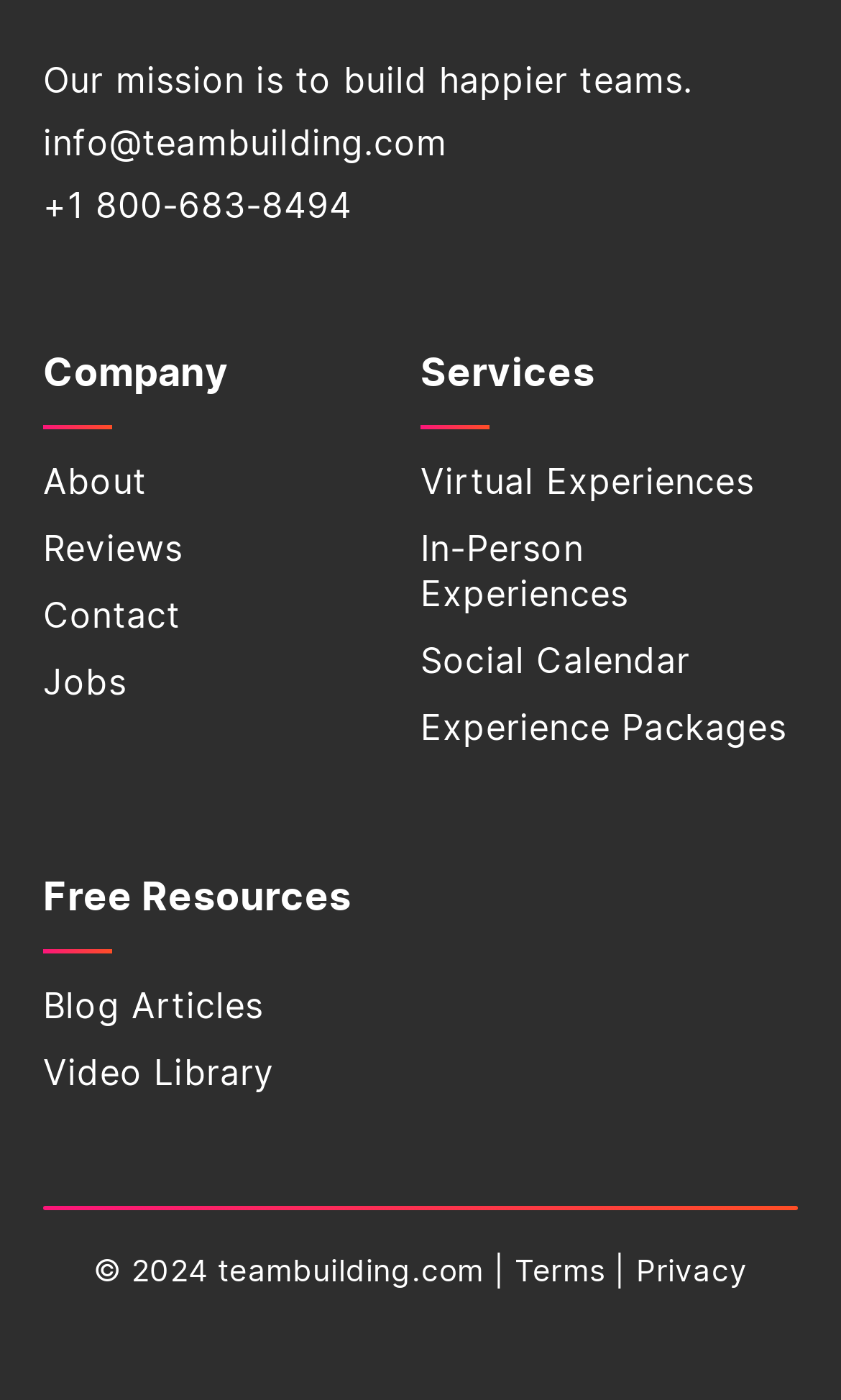Please analyze the image and give a detailed answer to the question:
What are the types of experiences offered?

Under the 'Services' heading, there are links to 'Virtual Experiences' and 'In-Person Experiences', indicating that the company offers both types of experiences.